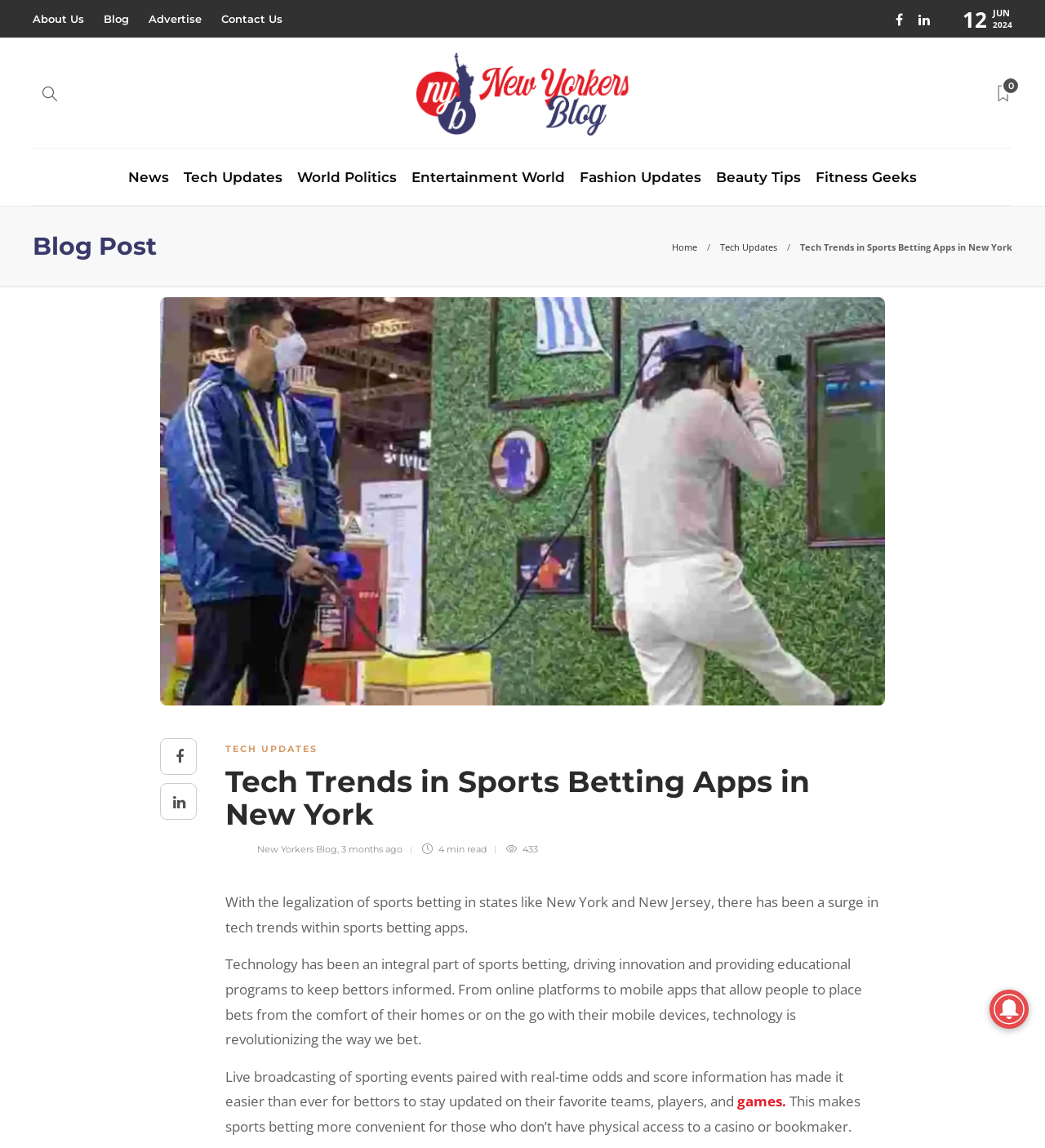How many people have read the blog post?
Provide a one-word or short-phrase answer based on the image.

433